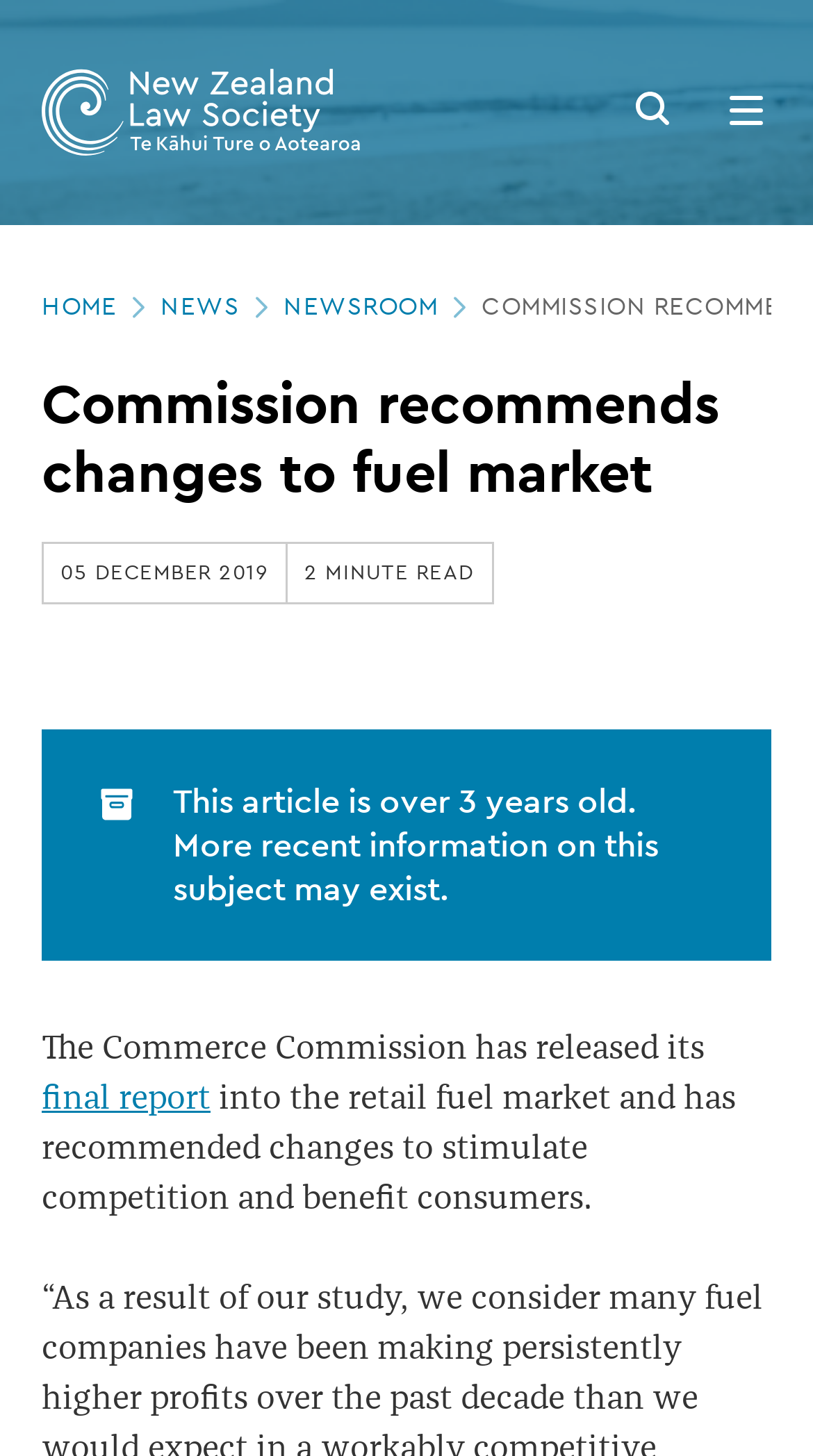Please determine the bounding box of the UI element that matches this description: Search button. The coordinates should be given as (top-left x, top-left y, bottom-right x, bottom-right y), with all values between 0 and 1.

[0.772, 0.057, 0.833, 0.095]